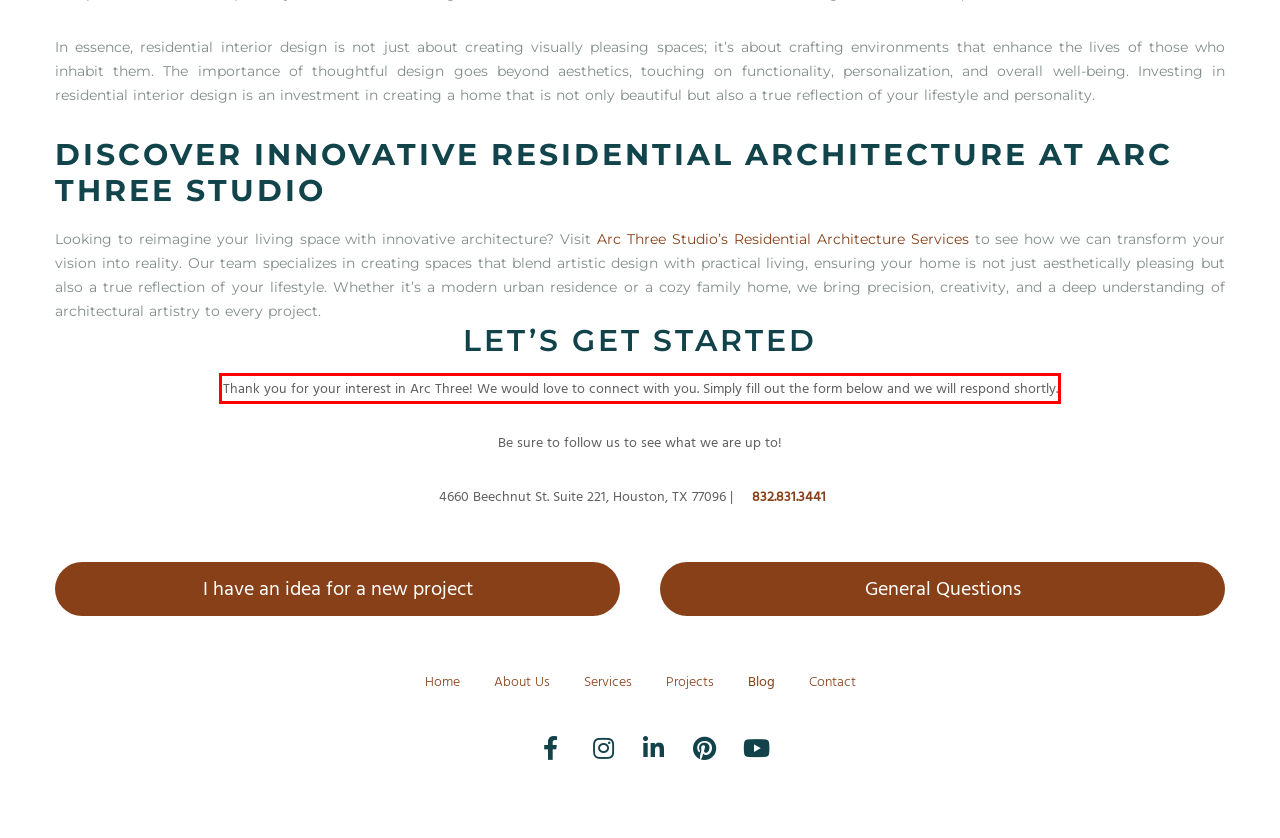You have a screenshot of a webpage, and there is a red bounding box around a UI element. Utilize OCR to extract the text within this red bounding box.

Thank you for your interest in Arc Three! We would love to connect with you. Simply fill out the form below and we will respond shortly.